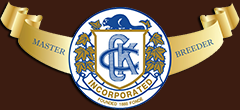Give a detailed account of the contents of the image.

The image features an emblem representing a "Master Breeder" certification, prominently displayed within a circular badge. The badge is designed with elegant elements, including a blue and white color scheme and intricate details. An illustration of a beagle is incorporated into the design, showcasing the breed that the organization specializes in. A flowing golden ribbon elegantly wraps around the emblem, inscribed with the words "MASTER BREEDER" in bold lettering, indicating a high standard of excellence in breeding. The certification highlights the commitment to responsible breeding practices, showcasing the pride and expertise of certified breeders.